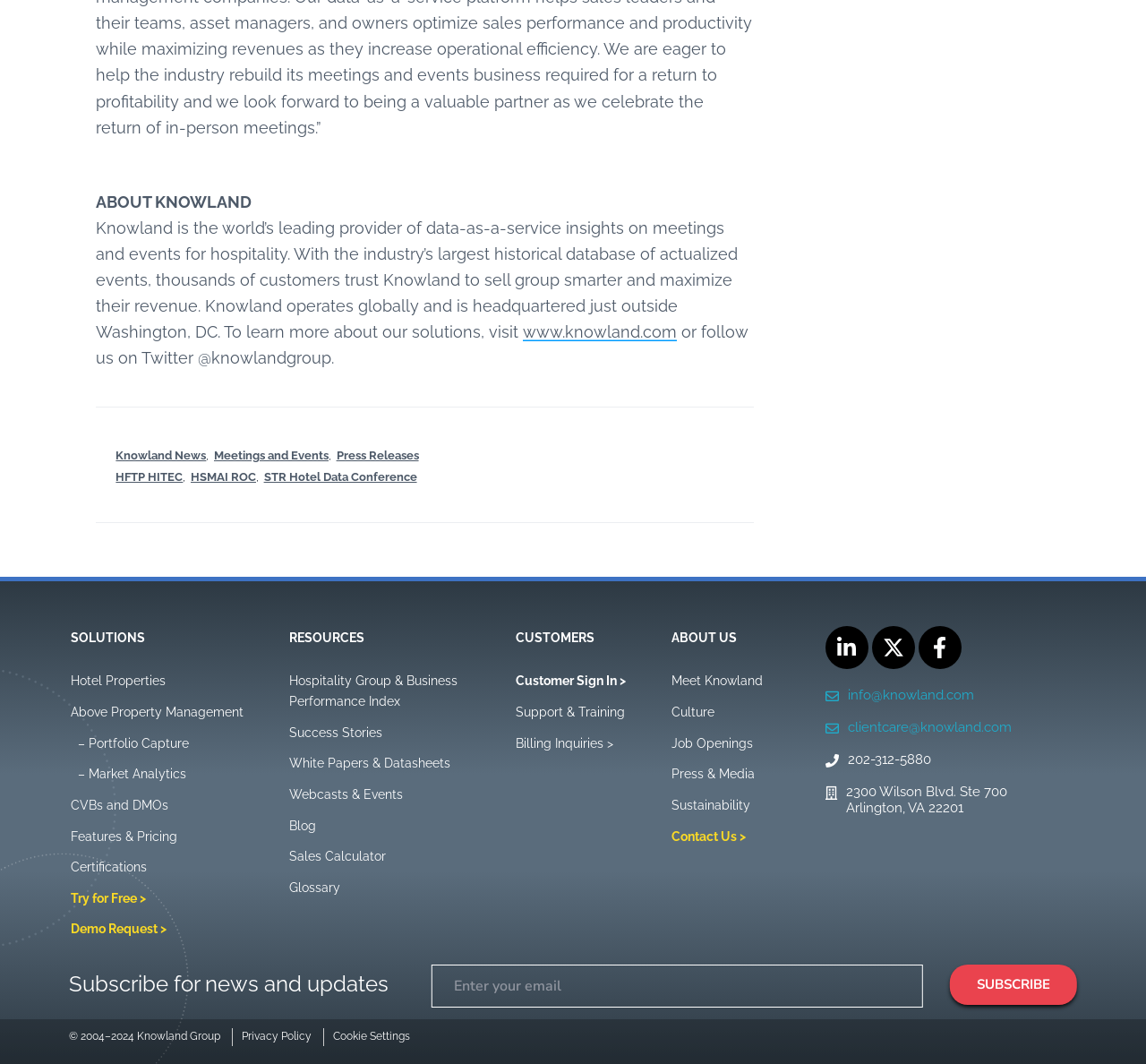What type of data does Knowland provide as a service?
Give a detailed response to the question by analyzing the screenshot.

The static text element 'Knowland is the world’s leading provider of data-as-a-service insights on meetings and events for hospitality.' at the top of the webpage indicates that Knowland provides data-as-a-service insights on meetings and events for the hospitality industry.